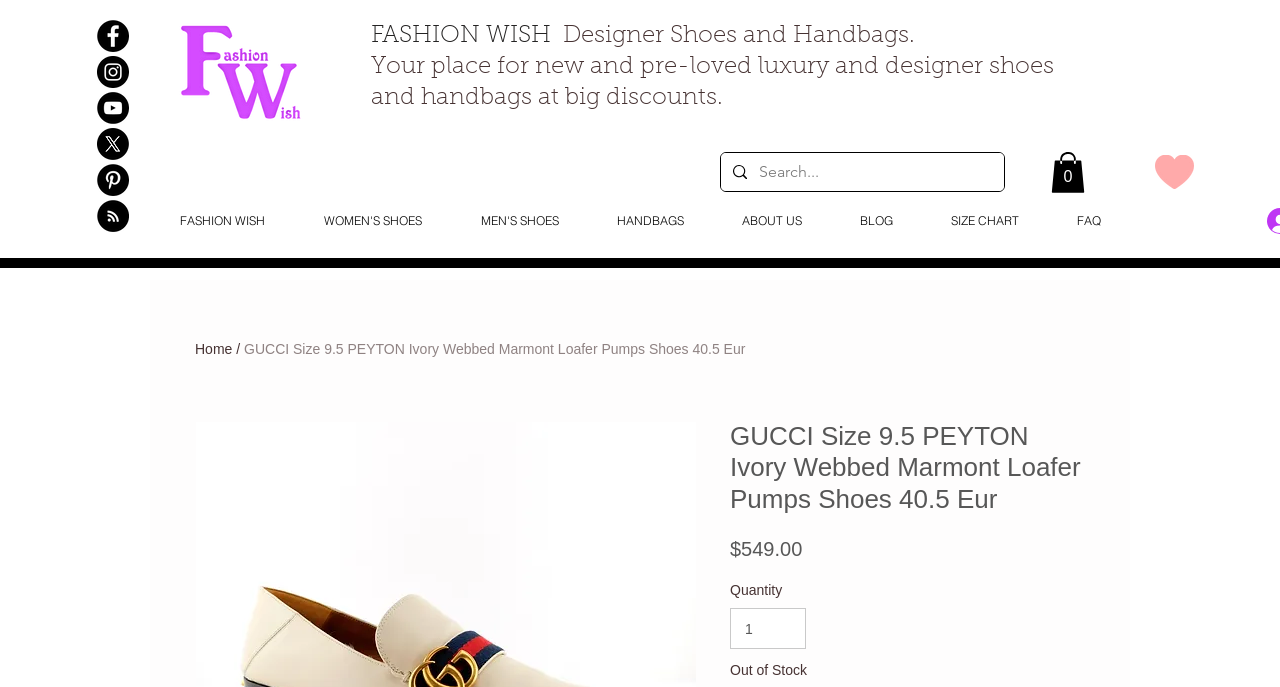Can you identify and provide the main heading of the webpage?

FASHION WISH  Designer Shoes and Handbags.
Your place for new and pre-loved luxury and designer shoes and handbags at big discounts.